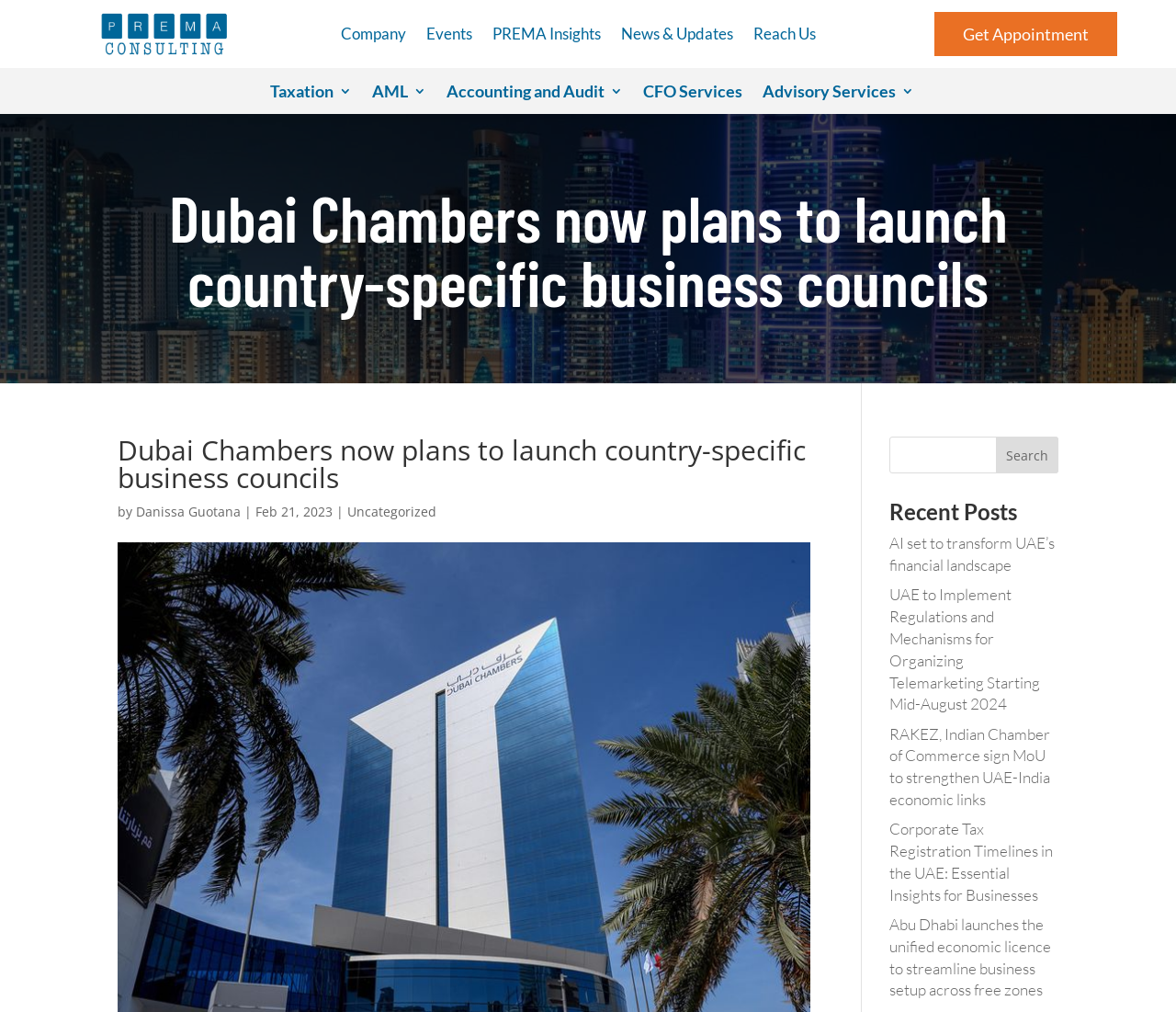Find the bounding box coordinates for the UI element whose description is: "parent_node: Search alt="Search" aria-label="Search" name="search"". The coordinates should be four float numbers between 0 and 1, in the format [left, top, right, bottom].

None